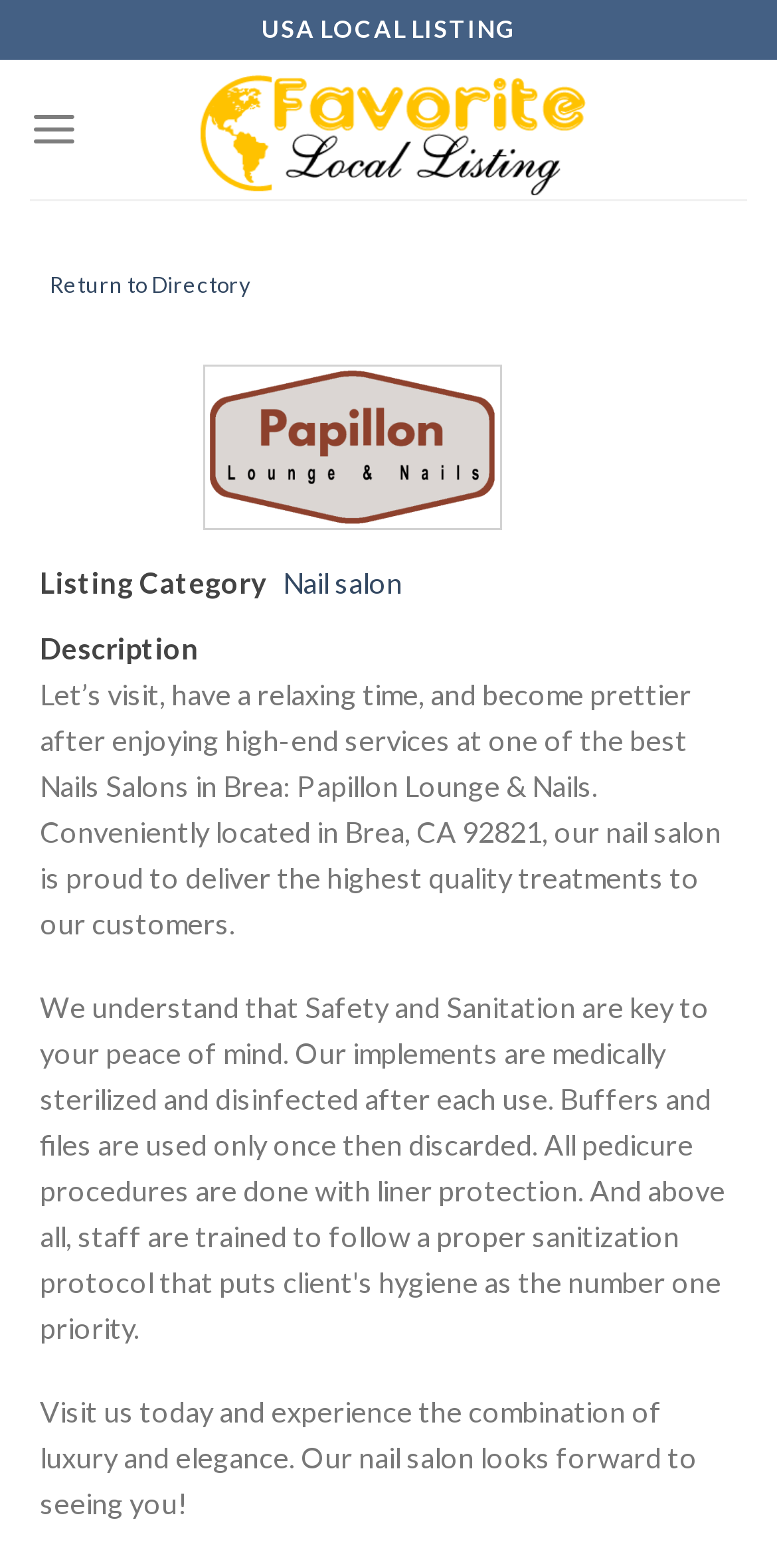Please answer the following question using a single word or phrase: 
What is the address of Papillon Lounge & Nail?

Brea, CA 92821